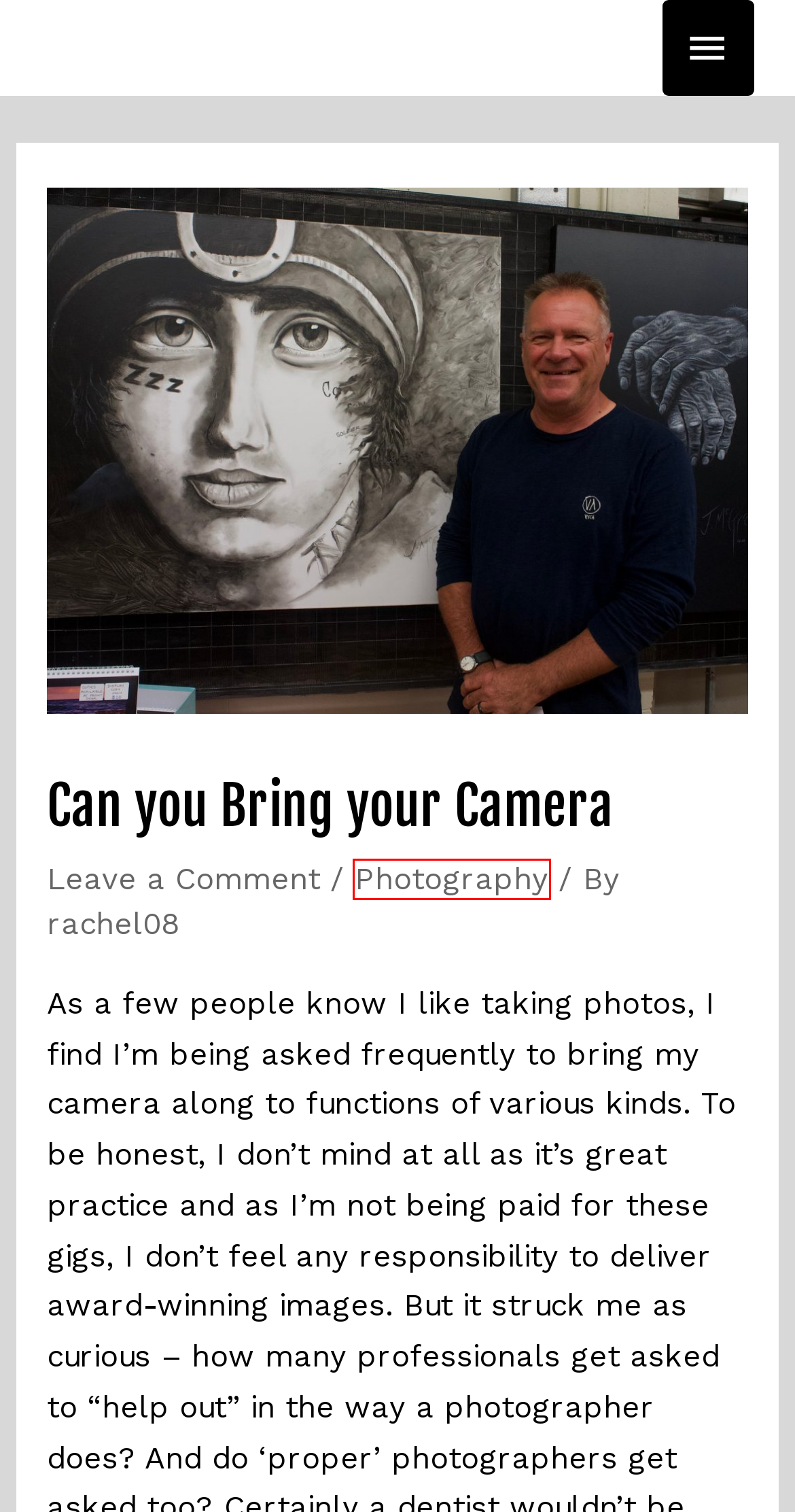Take a look at the provided webpage screenshot featuring a red bounding box around an element. Select the most appropriate webpage description for the page that loads after clicking on the element inside the red bounding box. Here are the candidates:
A. PHOTOGRAPHY DURING COVID19 ISOLATION 2020 – Amanda Stuart
B. NINE MEN : NINE LIVES AT Mornington Library – Amanda Stuart
C. Photography – Amanda Stuart
D. 9 Men 9 Lives (The Exhibition) – Amanda Stuart
E. rachel08 – Amanda Stuart
F. Contact – Amanda Stuart
G. February 2019 – Amanda Stuart
H. November 2020 – Amanda Stuart

C